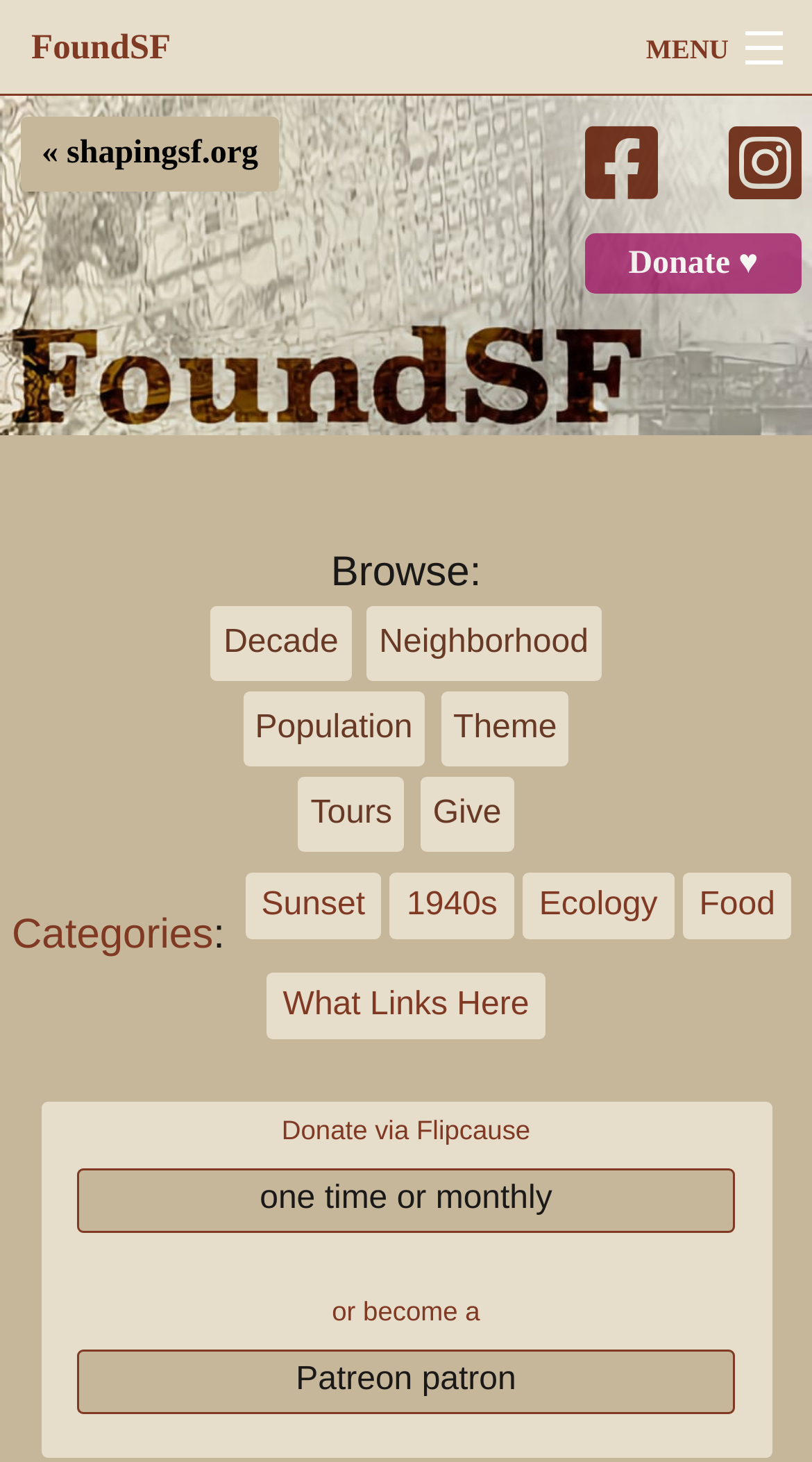Pinpoint the bounding box coordinates of the clickable element to carry out the following instruction: "Log in."

[0.0, 0.237, 1.0, 0.301]